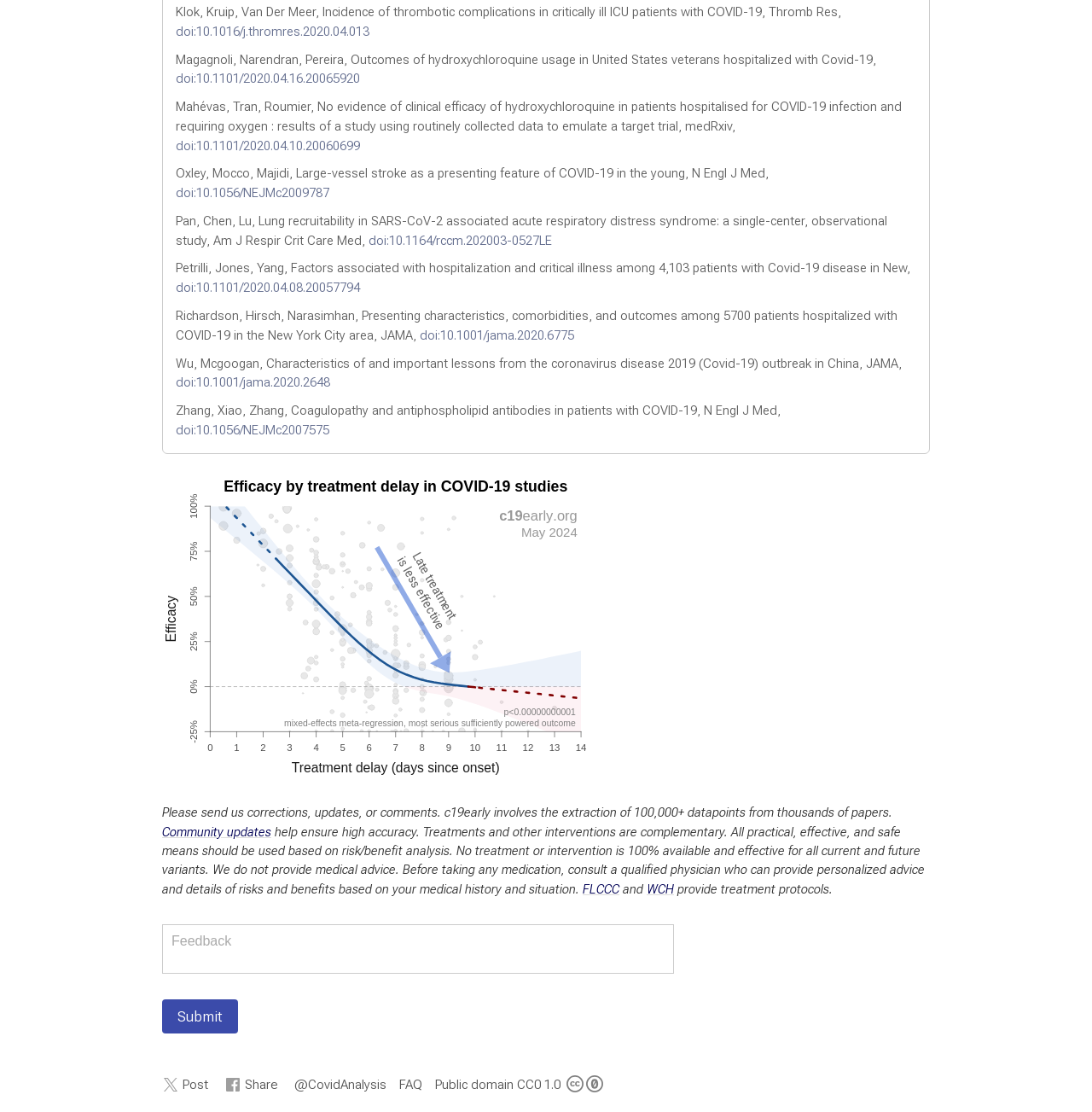Specify the bounding box coordinates of the element's area that should be clicked to execute the given instruction: "Click the link to 'Community updates'". The coordinates should be four float numbers between 0 and 1, i.e., [left, top, right, bottom].

[0.148, 0.741, 0.248, 0.755]